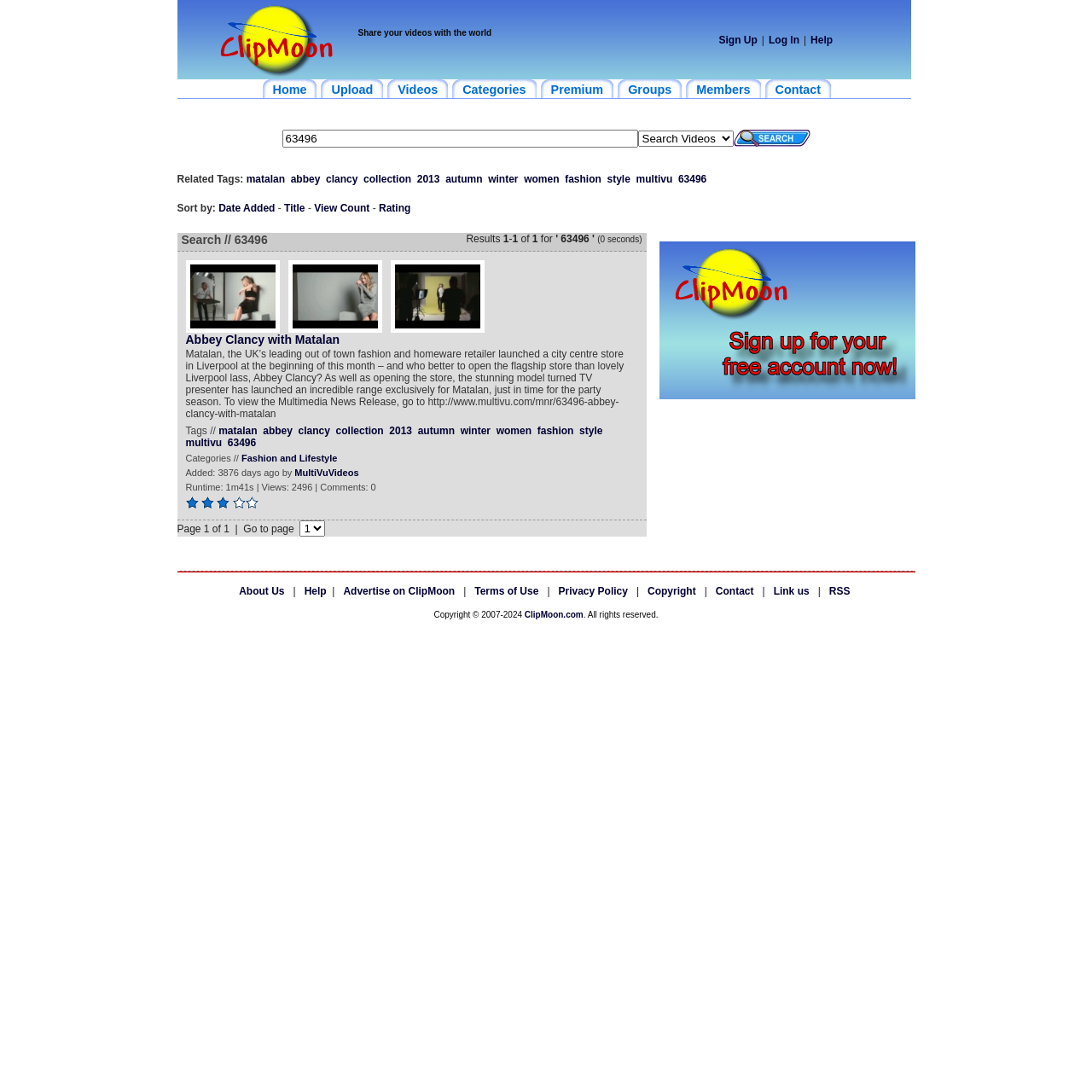Extract the heading text from the webpage.

Share your videos with the world